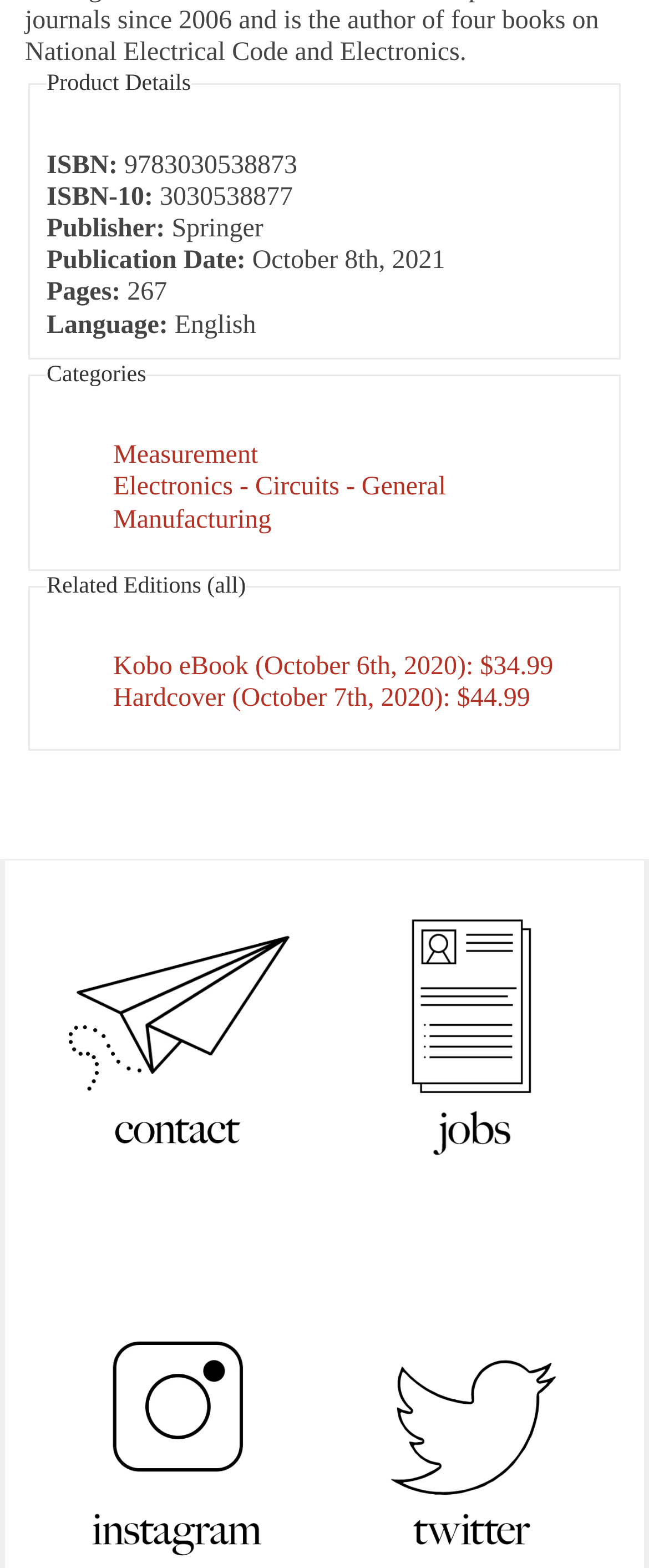Locate the bounding box coordinates of the clickable region to complete the following instruction: "Follow on Instagram."

[0.046, 0.909, 0.5, 0.927]